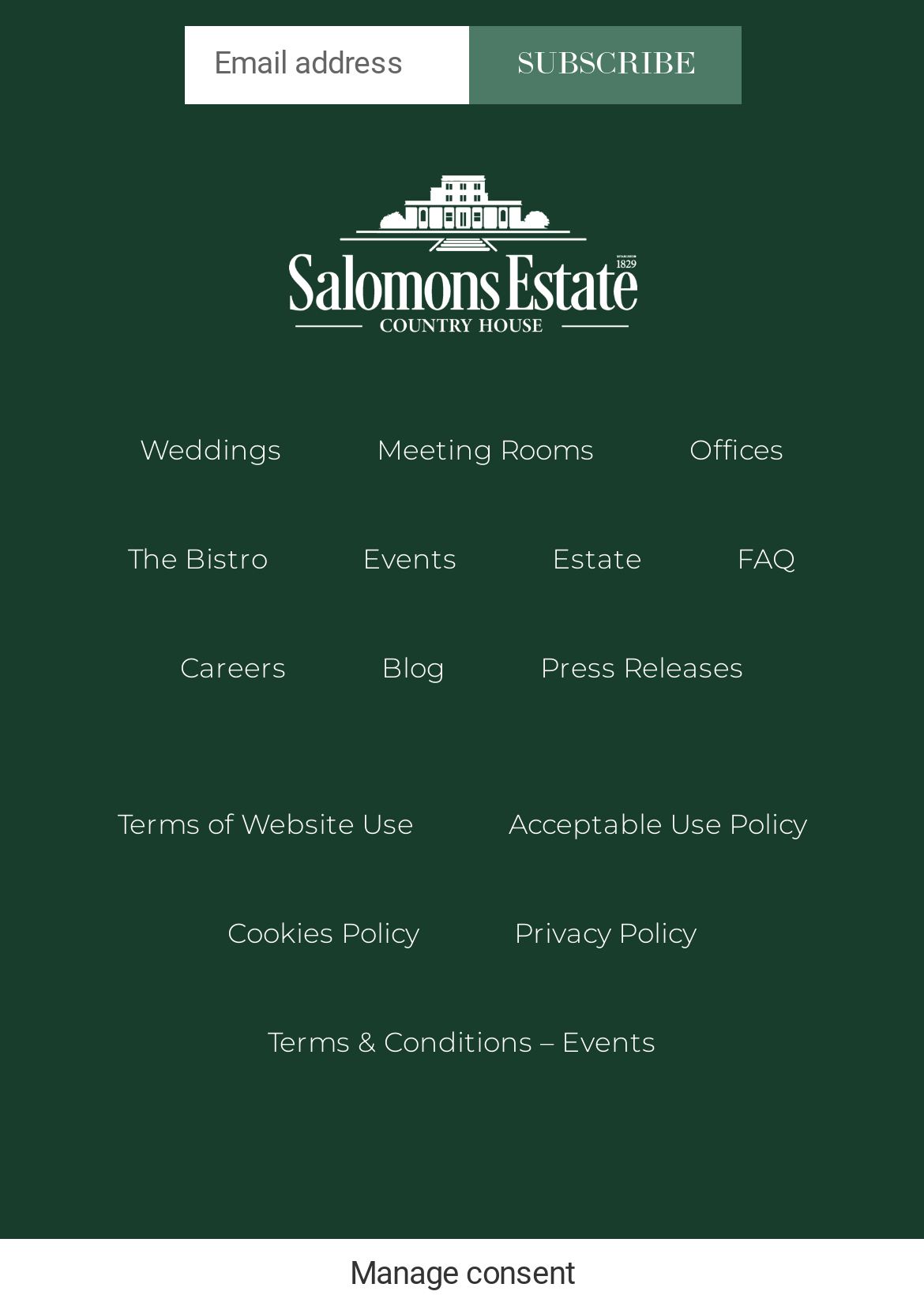Show the bounding box coordinates of the region that should be clicked to follow the instruction: "View terms of website use."

[0.076, 0.587, 0.499, 0.67]